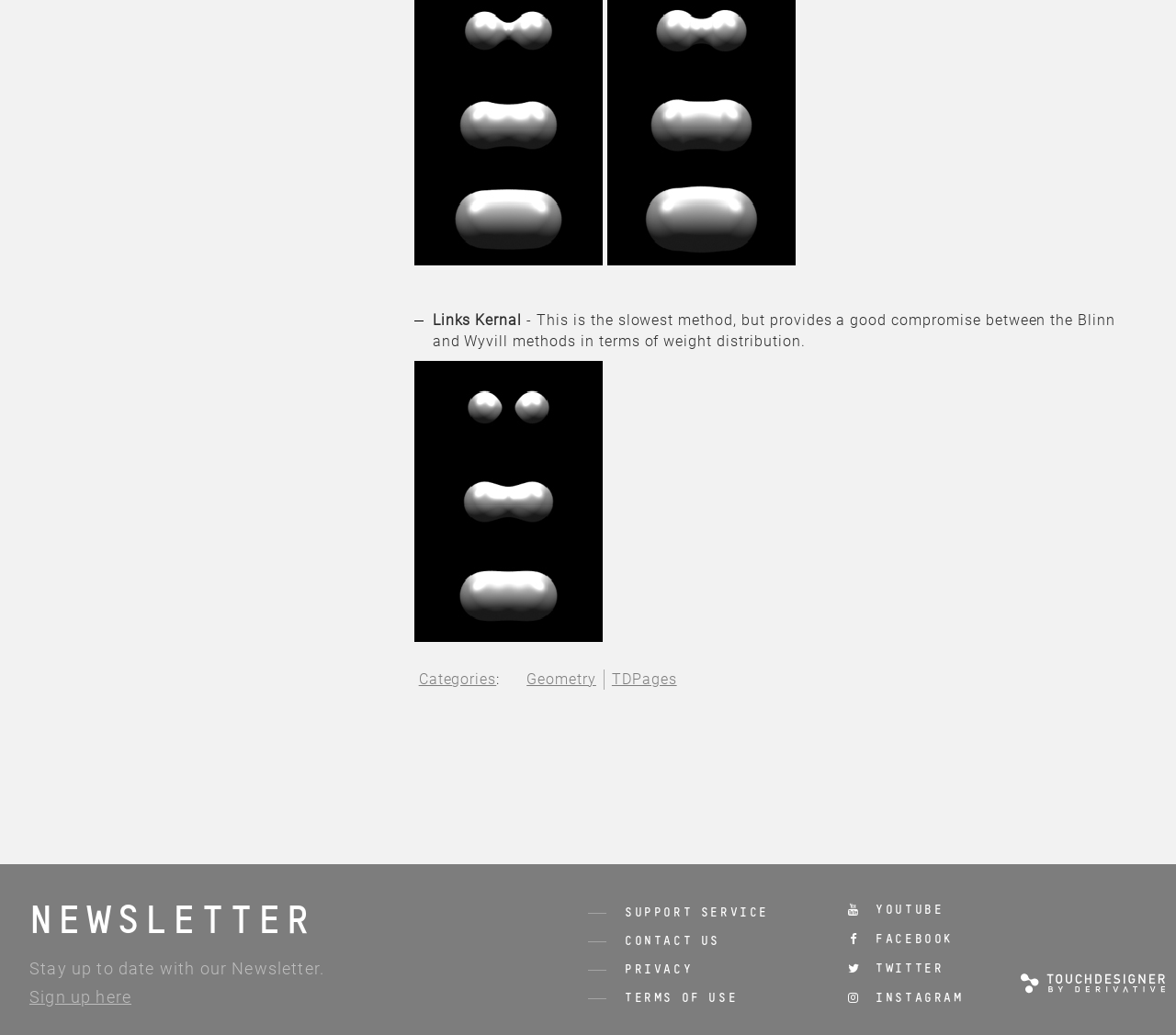How many links are there in the categories section?
Look at the image and provide a short answer using one word or a phrase.

3